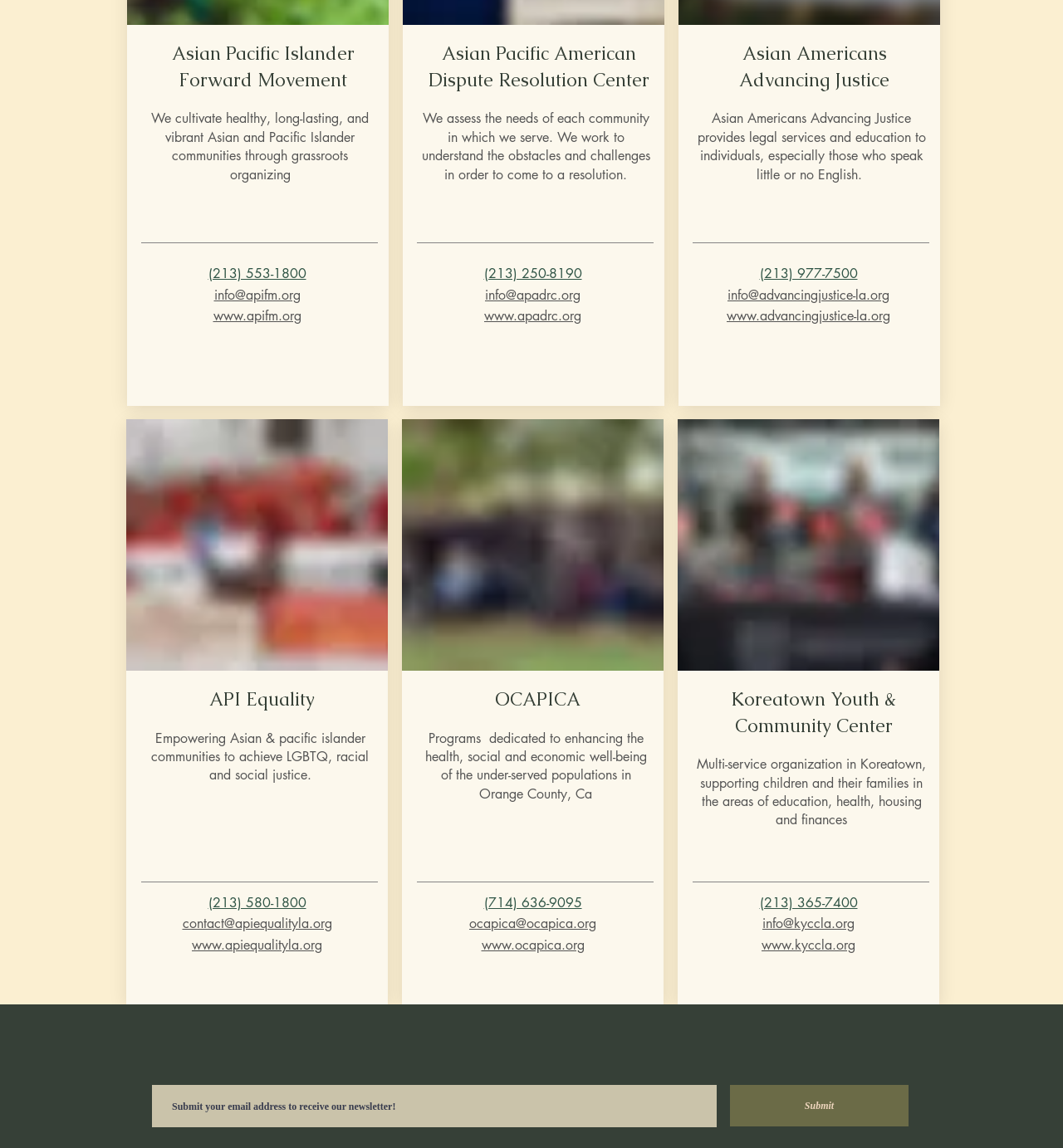Specify the bounding box coordinates of the area to click in order to execute this command: 'Enter email address to receive newsletter'. The coordinates should consist of four float numbers ranging from 0 to 1, and should be formatted as [left, top, right, bottom].

[0.143, 0.945, 0.674, 0.982]